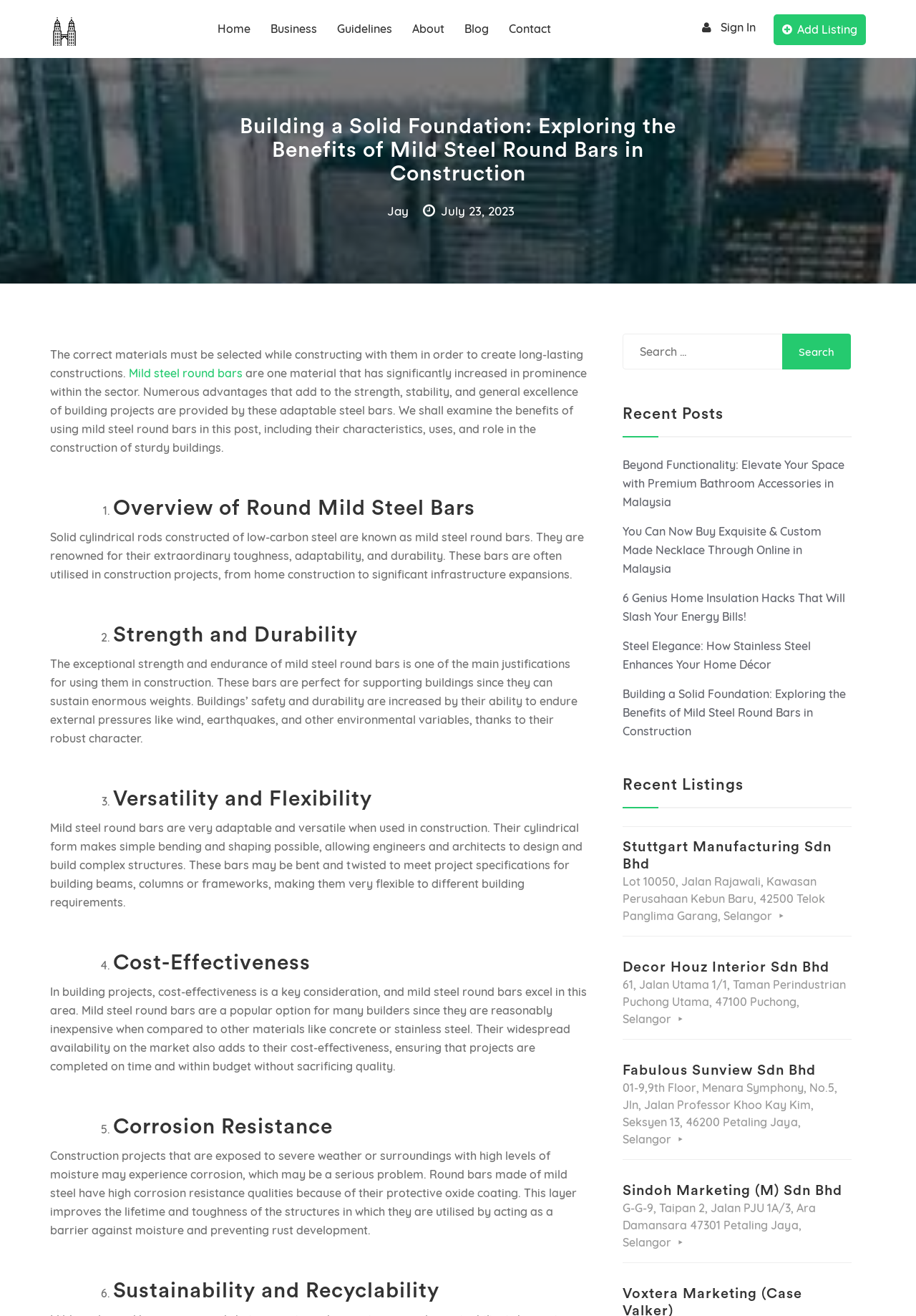Please predict the bounding box coordinates of the element's region where a click is necessary to complete the following instruction: "Read the 'Building a Solid Foundation: Exploring the Benefits of Mild Steel Round Bars in Construction' article". The coordinates should be represented by four float numbers between 0 and 1, i.e., [left, top, right, bottom].

[0.238, 0.088, 0.762, 0.141]